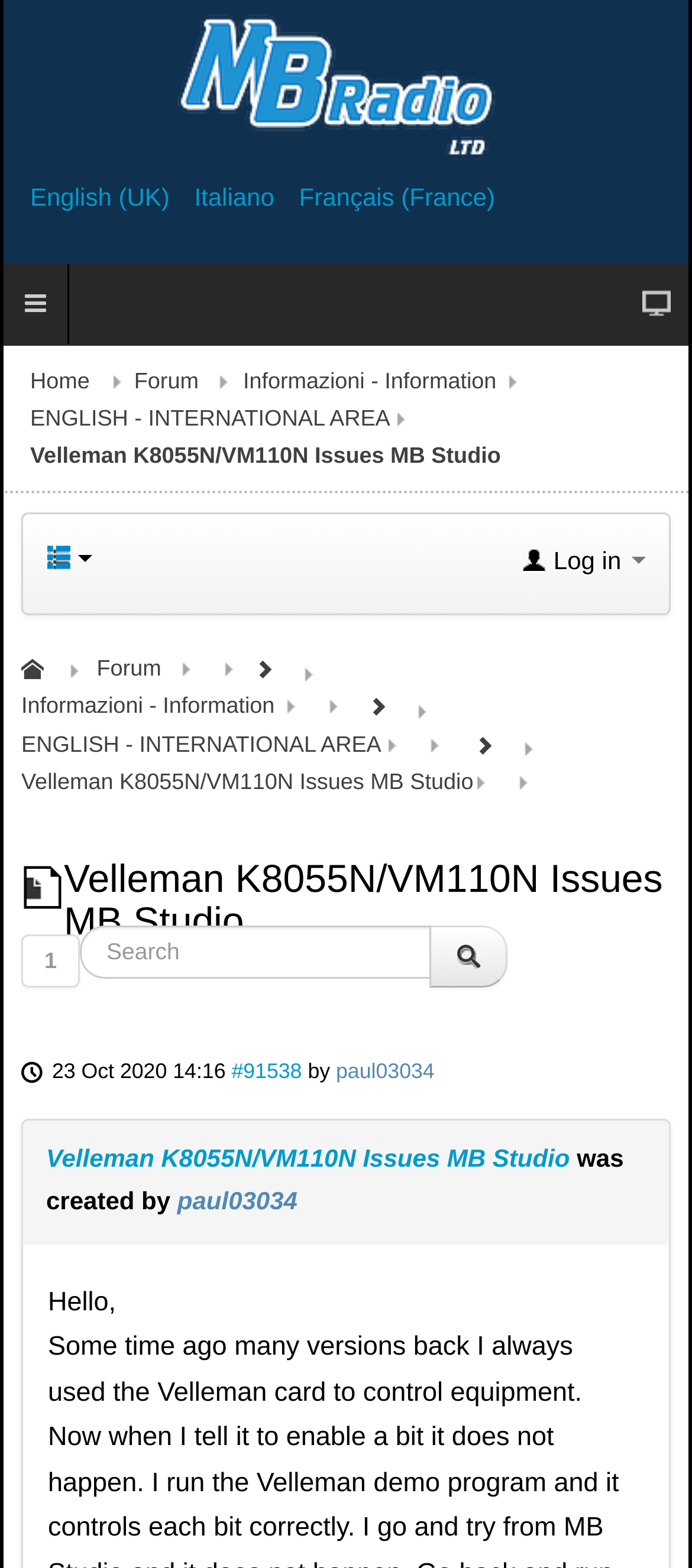Can you specify the bounding box coordinates of the area that needs to be clicked to fulfill the following instruction: "Go to the 'Forum' page"?

[0.194, 0.231, 0.351, 0.254]